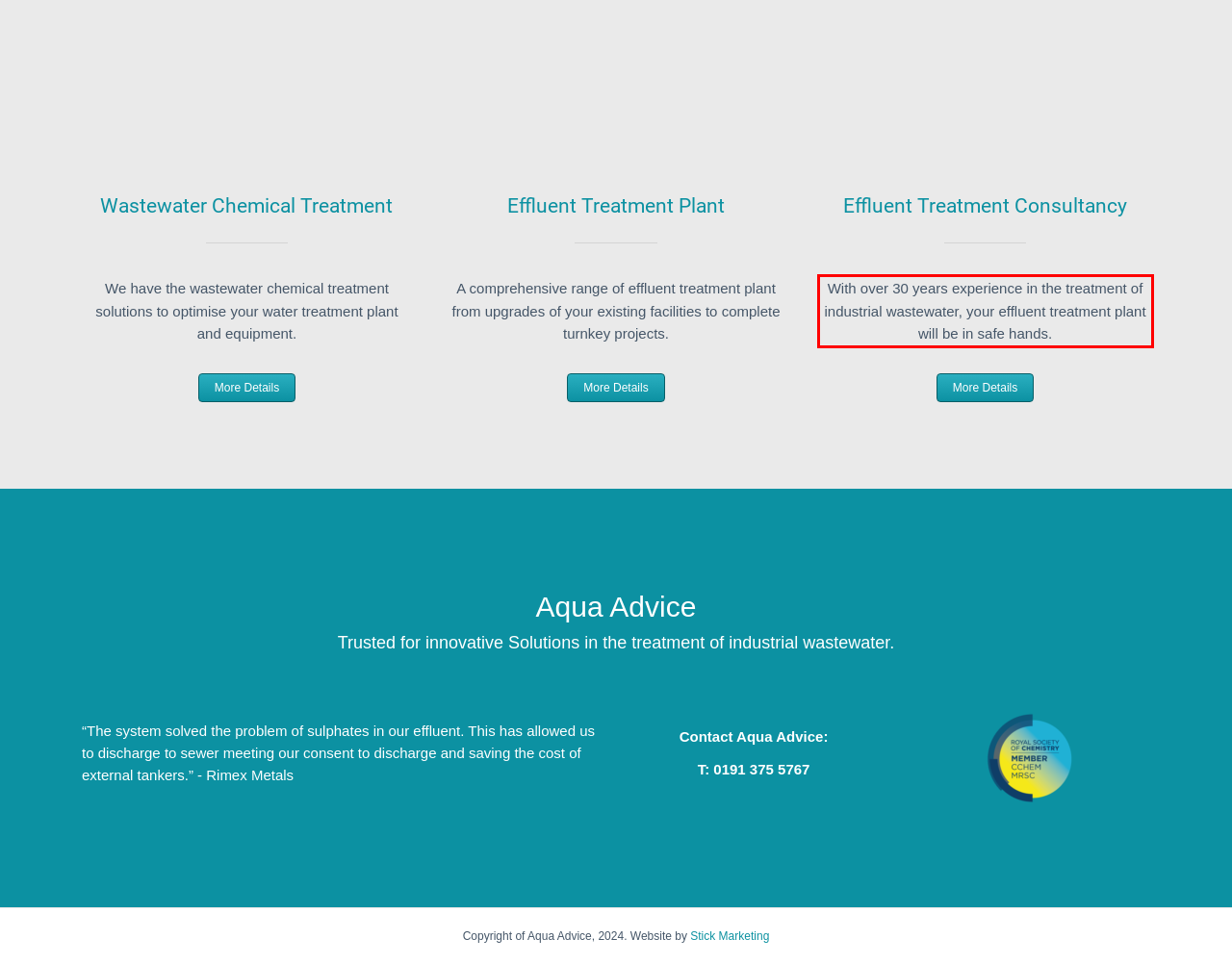You are presented with a webpage screenshot featuring a red bounding box. Perform OCR on the text inside the red bounding box and extract the content.

With over 30 years experience in the treatment of industrial wastewater, your effluent treatment plant will be in safe hands.